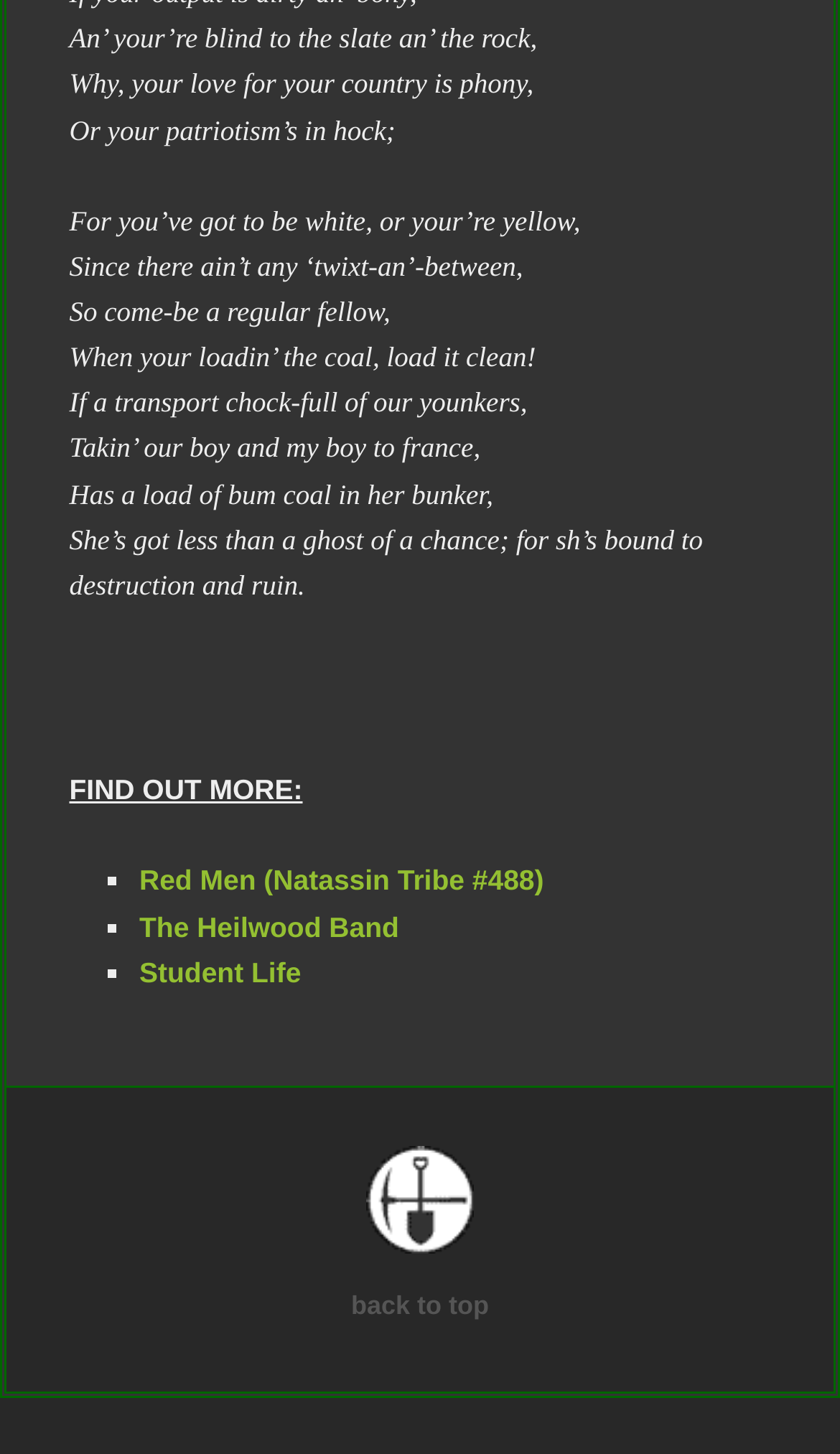What is the purpose of the image at the bottom of the page?
Provide a one-word or short-phrase answer based on the image.

back to top